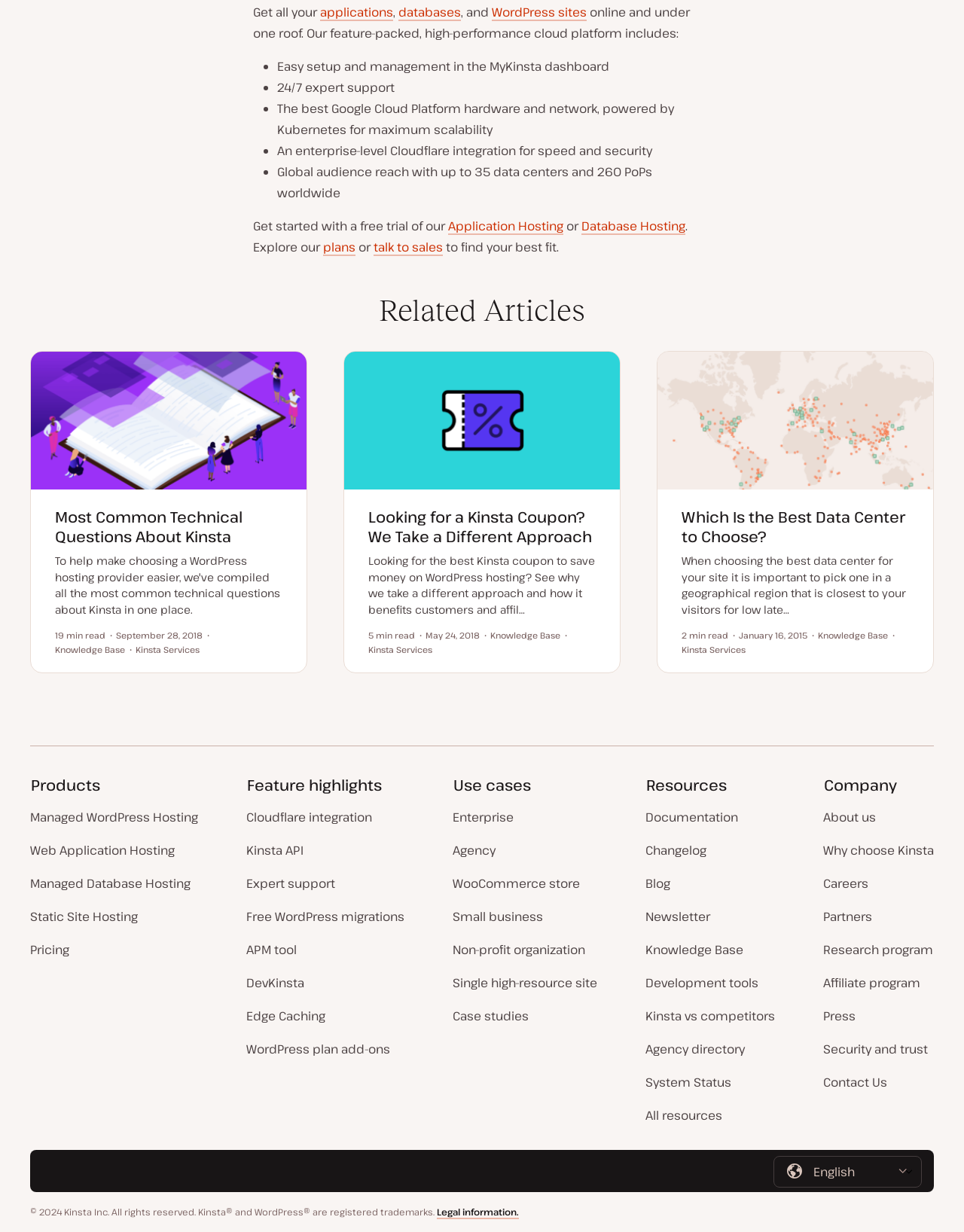Show me the bounding box coordinates of the clickable region to achieve the task as per the instruction: "Explore plans".

[0.335, 0.194, 0.369, 0.207]